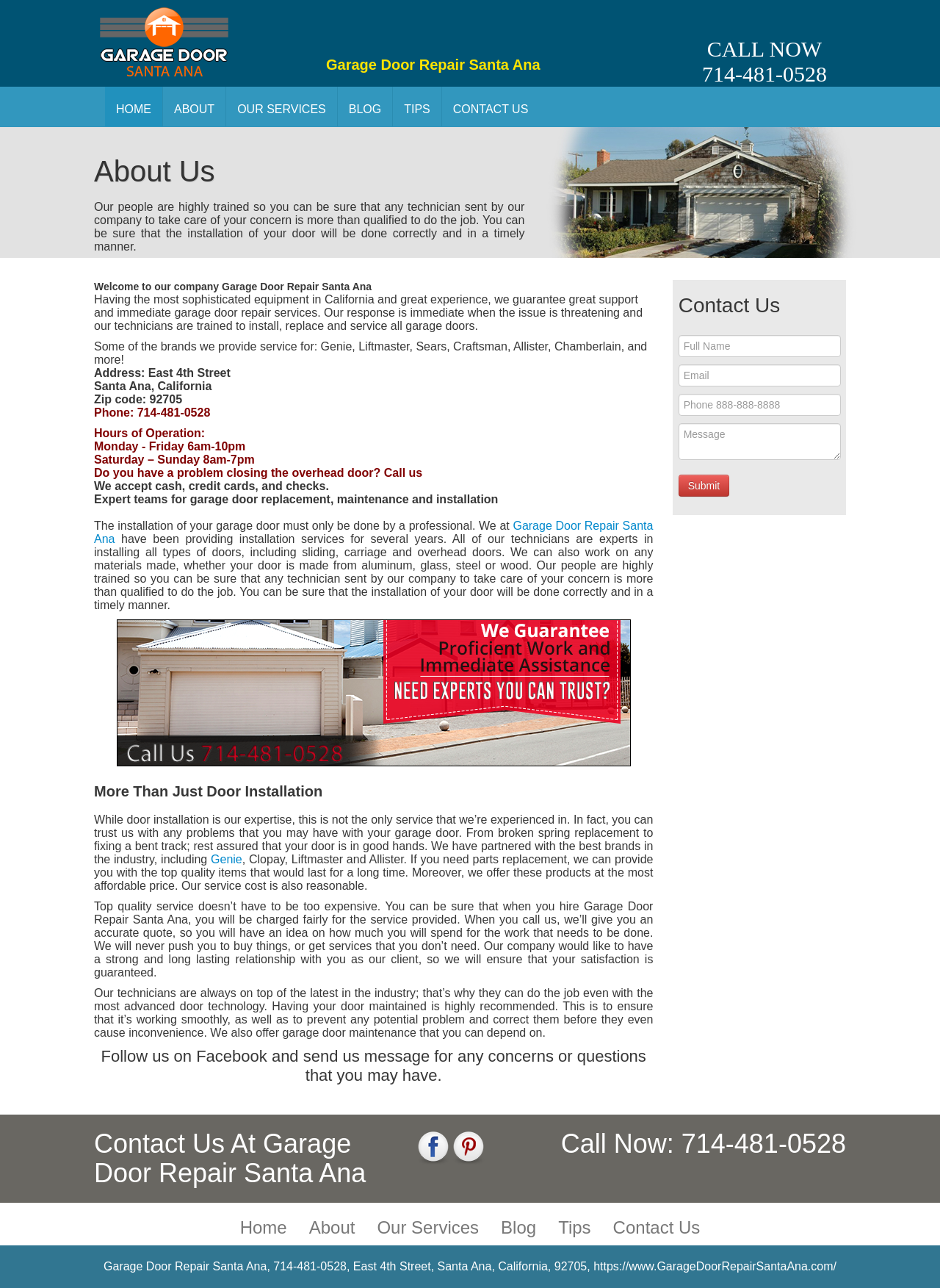Convey a detailed summary of the webpage, mentioning all key elements.

This webpage is about Garage Door Repair Santa Ana, a company that provides installation, repair, and maintenance services for garage doors. At the top of the page, there is a navigation menu with links to different sections of the website, including "HOME", "ABOUT", "OUR SERVICES", "BLOG", "TIPS", and "CONTACT US". 

Below the navigation menu, there is a prominent call-to-action button "CALL NOW 714-481-0528" on the right side, and a link to "Garage Door Repair Santa Ana" on the left side, accompanied by an image. 

The main content of the page is divided into several sections. The first section is an introduction to the company, stating that their people are highly trained and can handle any garage door concern. This section is accompanied by an image that spans across the top of the page. 

The next section lists the services provided by the company, including installation, repair, and maintenance of garage doors. This section also mentions that they work with various brands, including Genie, Liftmaster, Sears, Craftsman, and more. 

Below this section, there is a section that provides the company's address, phone number, and hours of operation. The company accepts cash, credit cards, and checks as payment methods. 

The following section highlights the importance of professional installation and maintenance of garage doors. It also mentions that the company's technicians are experts in installing all types of doors and can work with various materials. 

The next section is titled "More Than Just Door Installation" and explains that the company provides a range of services beyond installation, including broken spring replacement and fixing bent tracks. They also partner with top brands in the industry and offer affordable prices for their services. 

The page also has a section for contacting the company, with a form that allows users to send a message with their name, email, phone number, and message. There is also a "Submit" button below the form. 

At the bottom of the page, there are links to the company's social media profiles, including Facebook and Pinterest, as well as a call-to-action to call the company. The page ends with a footer that lists the company's address, phone number, and website URL.